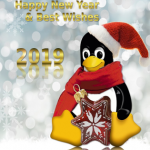Detail everything you observe in the image.

The image features a joyful penguin wearing a red Santa hat and a matching scarf, capturing a festive spirit. It holds a decorative star ornament with a snowflake design, symbolizing the winter season and celebrations. Behind the penguin is a soft, snowy background adorned with light-flared snowflakes, evoking a warm holiday atmosphere. Prominently displayed above the penguin is the cheerful greeting, "Happy New Year & Best Wishes," alongside the year "2019" highlighted in gold. This image embodies the essence of New Year celebrations, combining warmth and cheer with a playful winter theme.